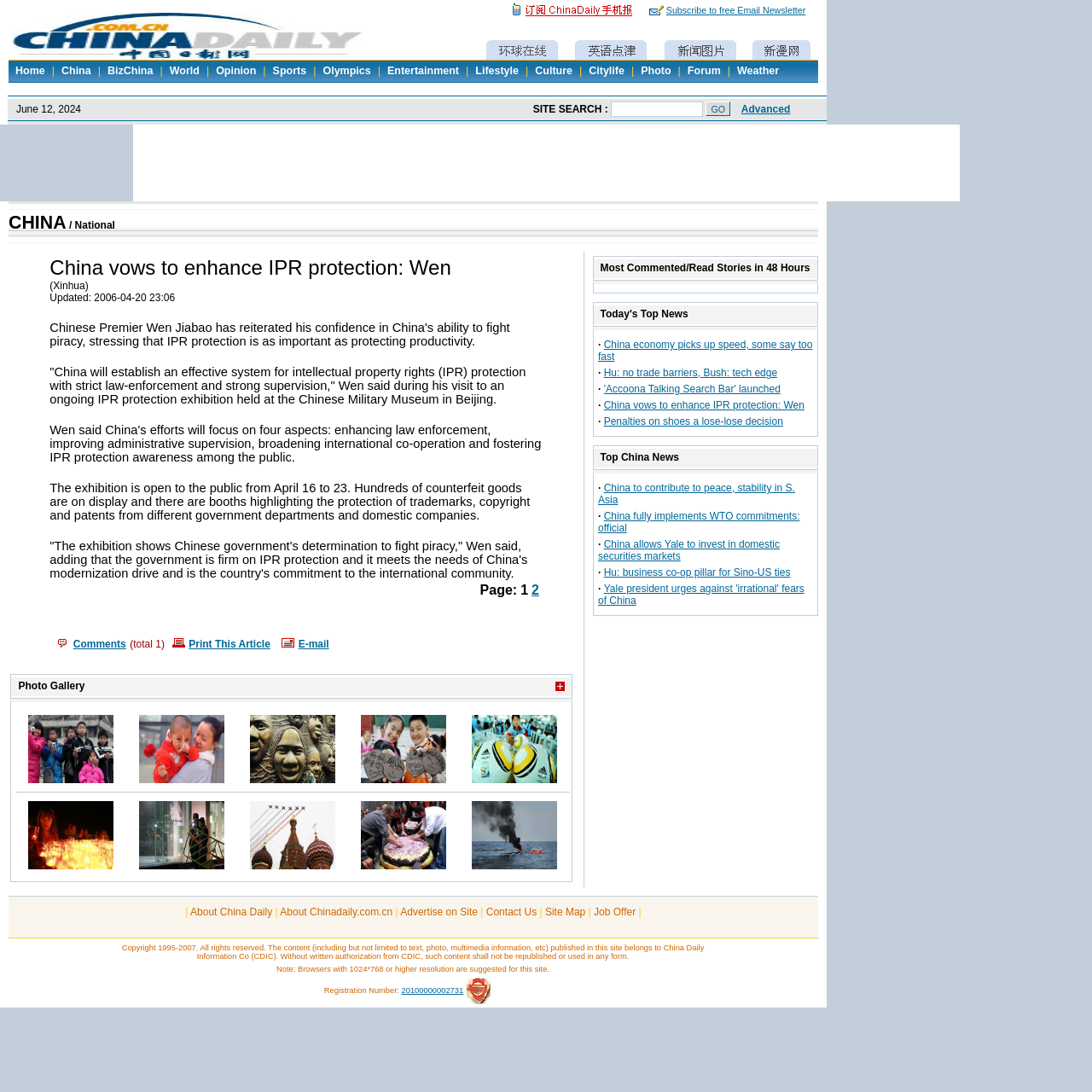Please mark the clickable region by giving the bounding box coordinates needed to complete this instruction: "Print This Article".

[0.008, 0.23, 0.526, 0.812]